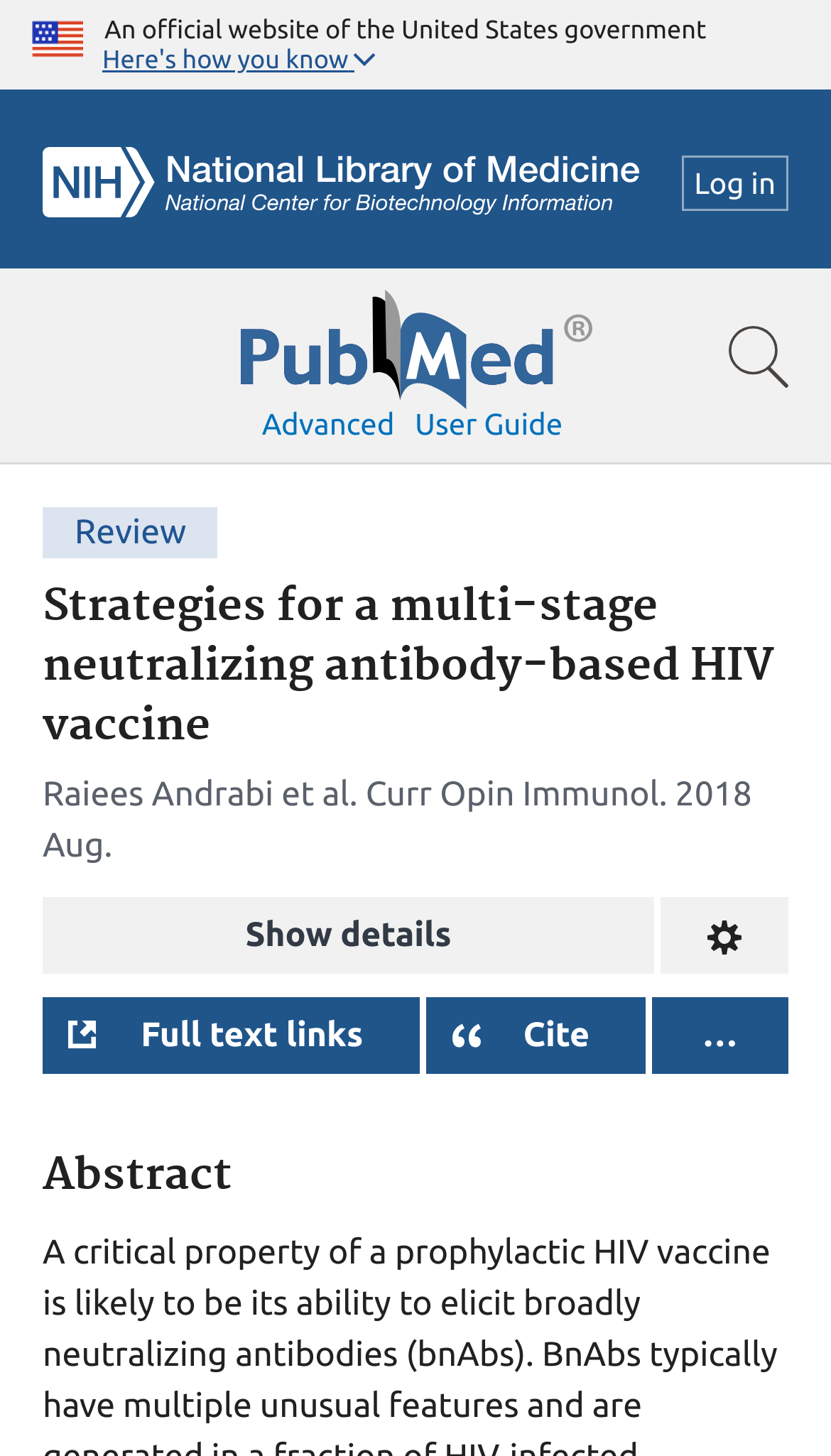Locate the bounding box of the UI element described in the following text: "Menu".

None